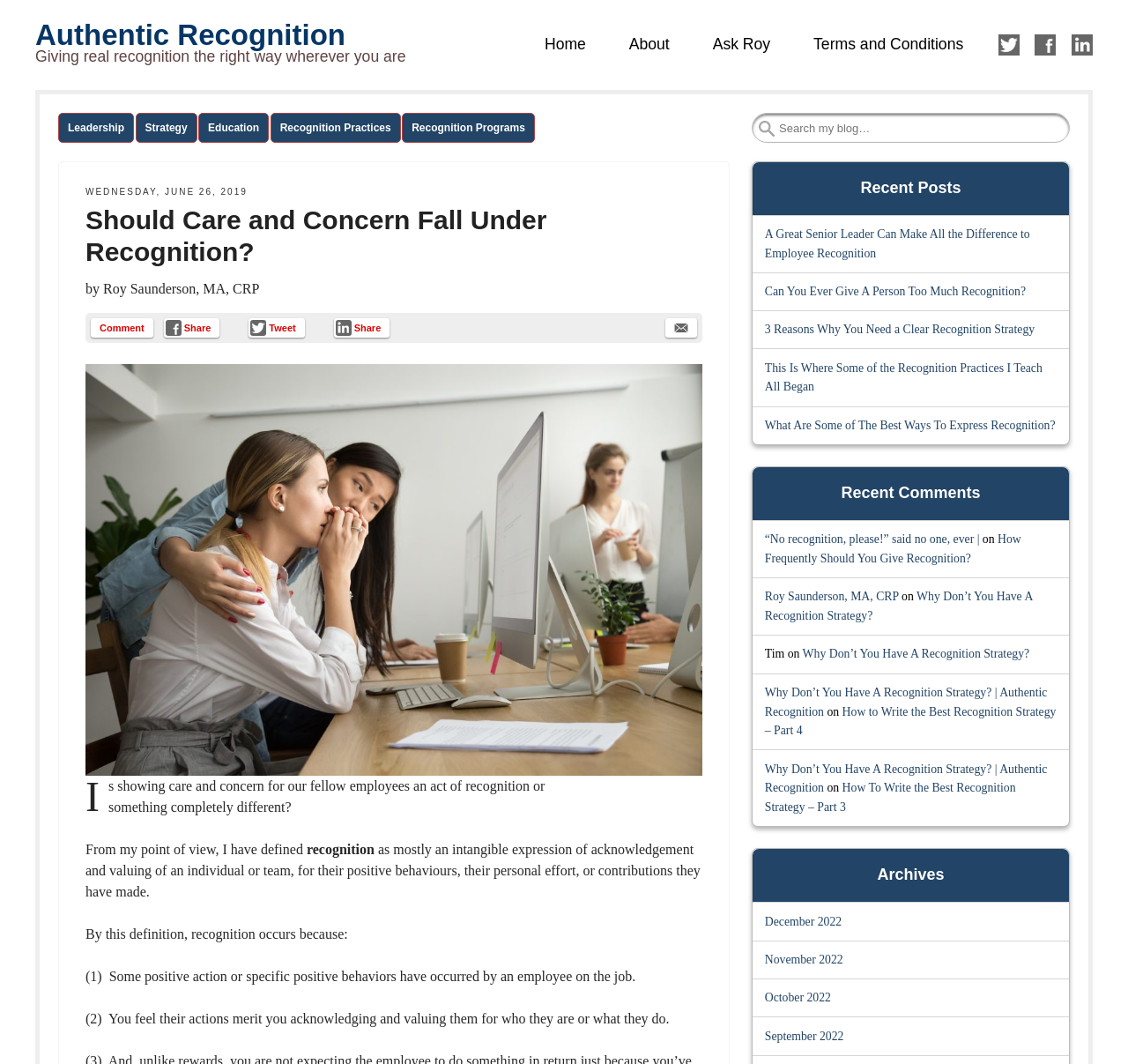Identify the bounding box coordinates of the part that should be clicked to carry out this instruction: "Follow me on Twitter".

[0.885, 0.033, 0.904, 0.053]